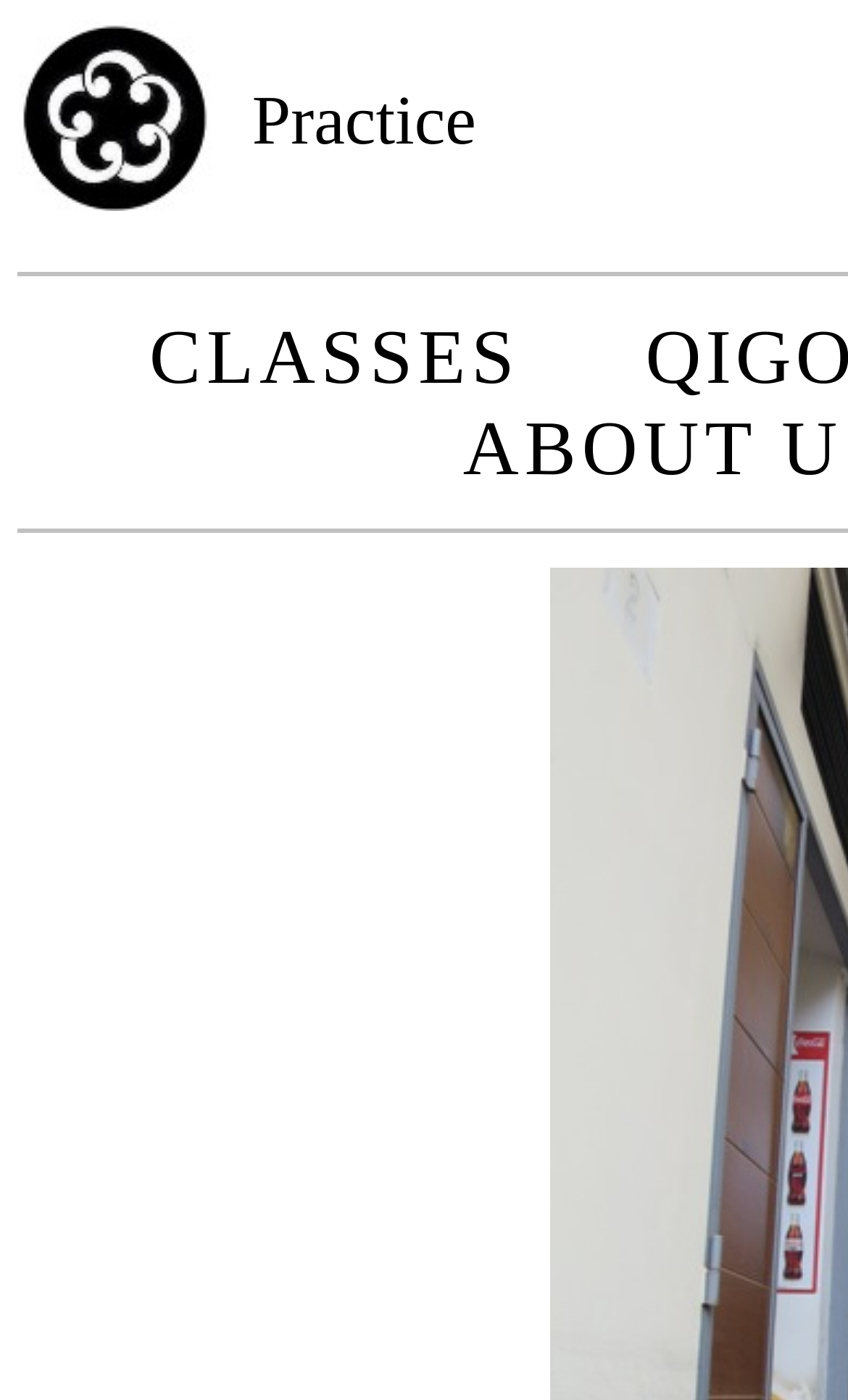Can you give a comprehensive explanation to the question given the content of the image?
What is the layout of the page?

The presence of multiple grid cells and their bounding box coordinates suggest that the page uses a grid-based layout to organize its content.